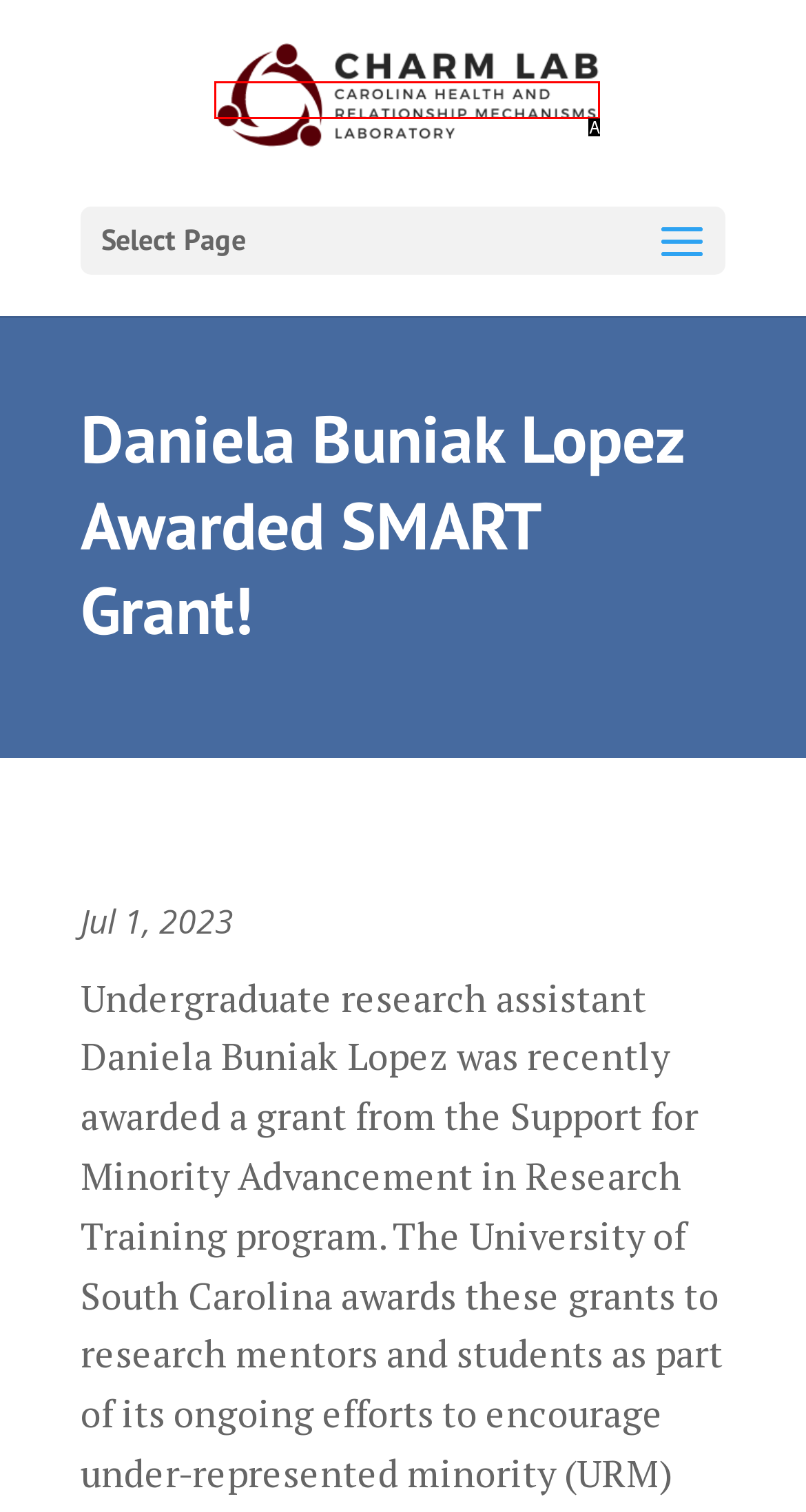Given the description: alt="The CHARM Lab", identify the HTML element that corresponds to it. Respond with the letter of the correct option.

A